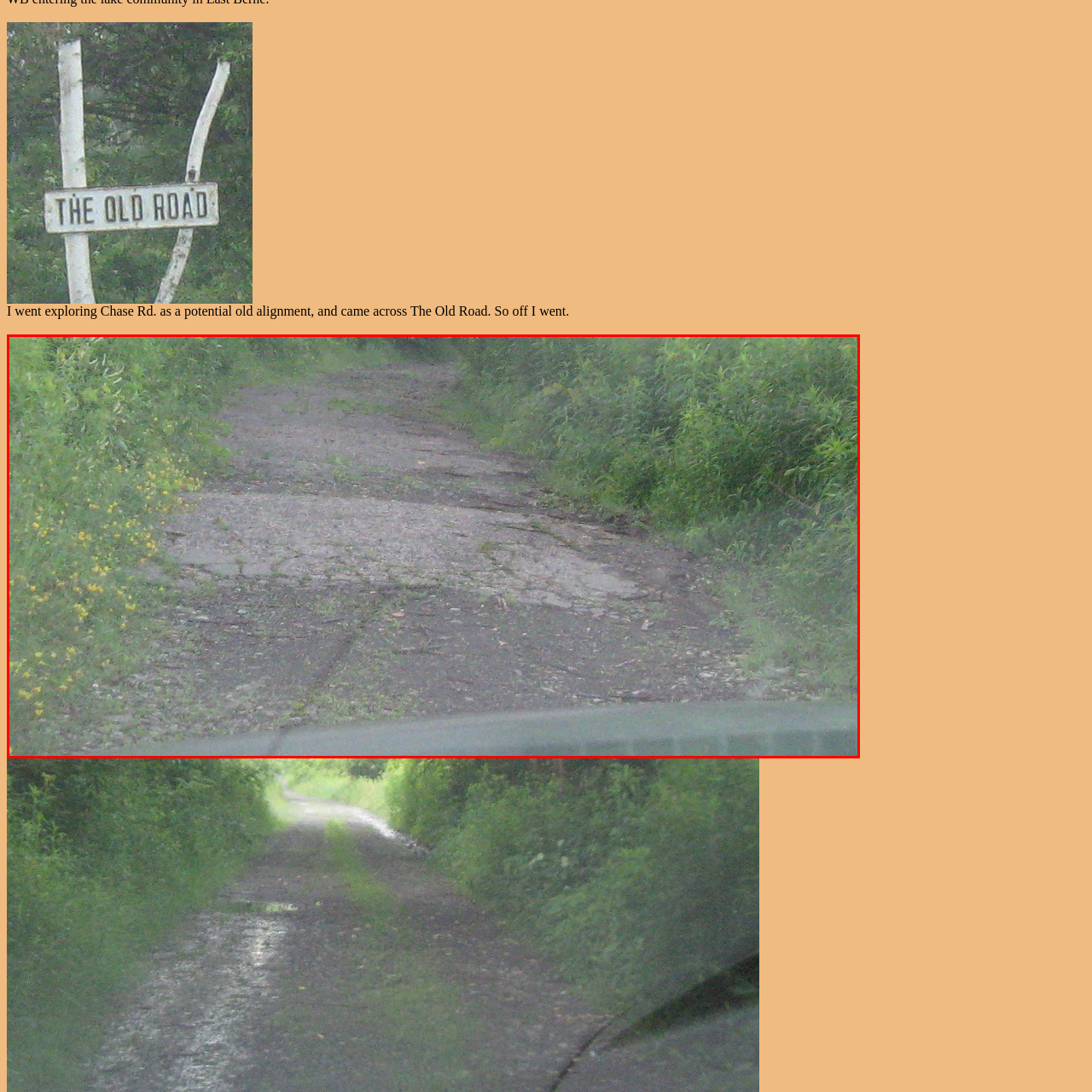Is the pathway frequently used by vehicles or pedestrians?
Look at the image within the red bounding box and provide a single word or phrase as an answer.

no